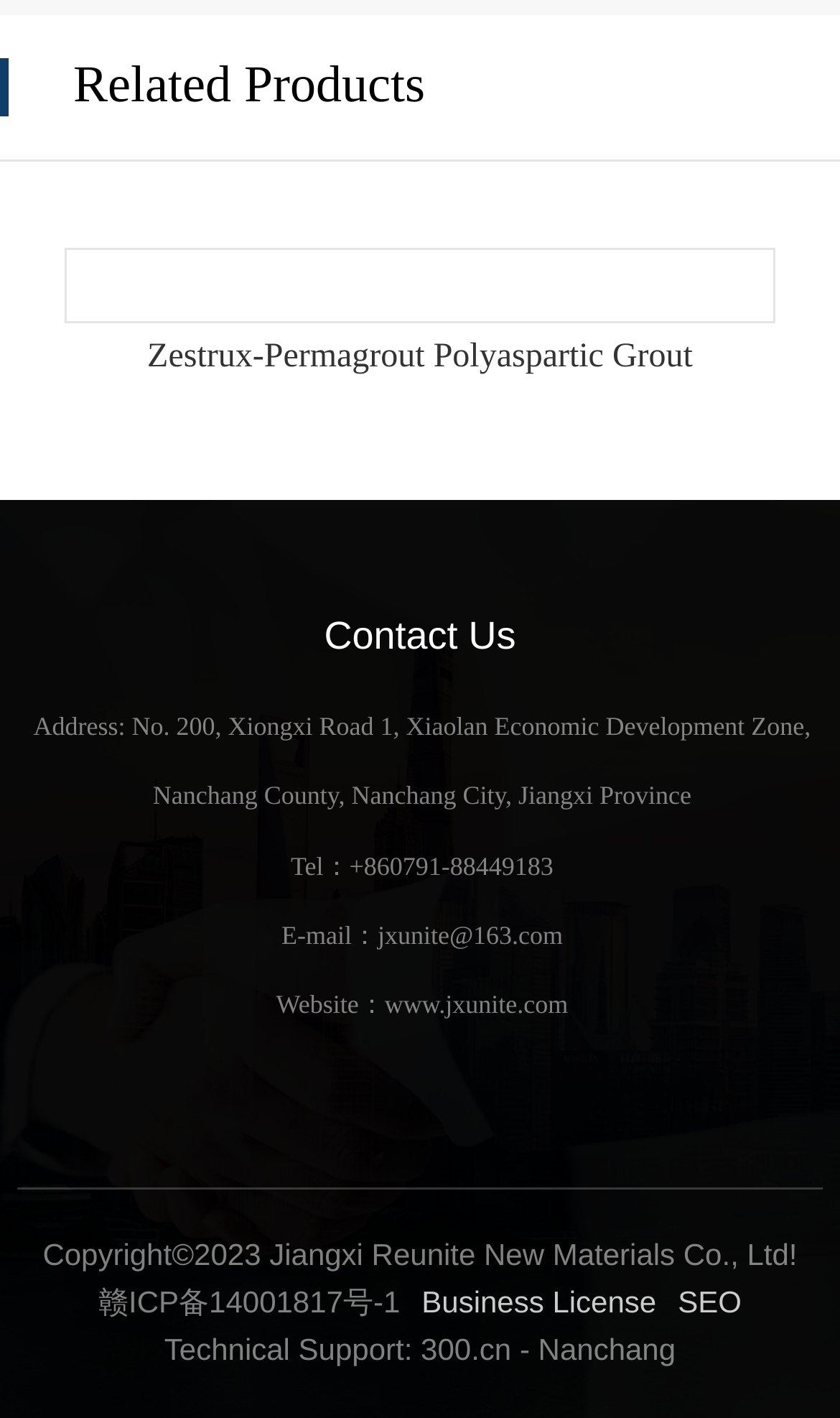Please determine the bounding box coordinates of the element to click in order to execute the following instruction: "Visit website". The coordinates should be four float numbers between 0 and 1, specified as [left, top, right, bottom].

[0.427, 0.698, 0.676, 0.719]